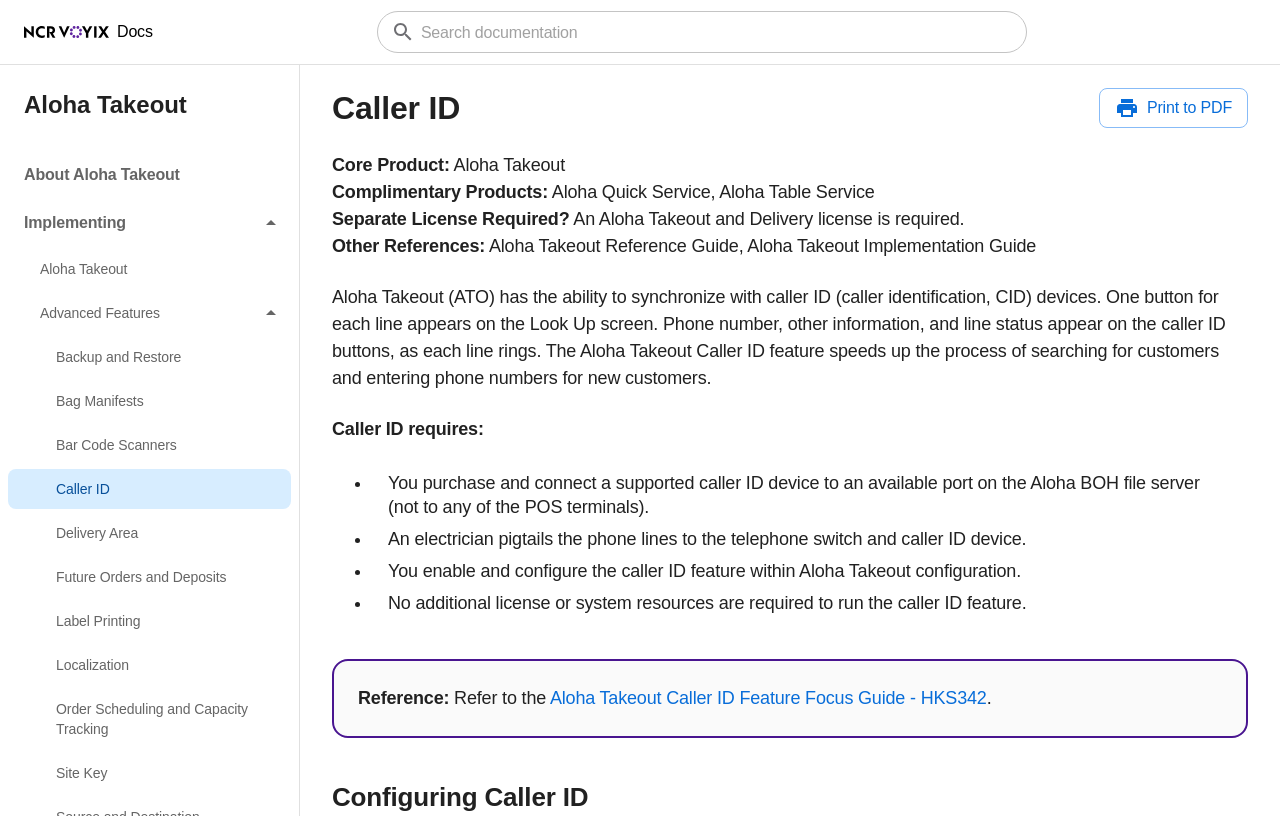Please determine the bounding box coordinates of the area that needs to be clicked to complete this task: 'Learn about Aloha Takeout'. The coordinates must be four float numbers between 0 and 1, formatted as [left, top, right, bottom].

[0.019, 0.109, 0.146, 0.148]